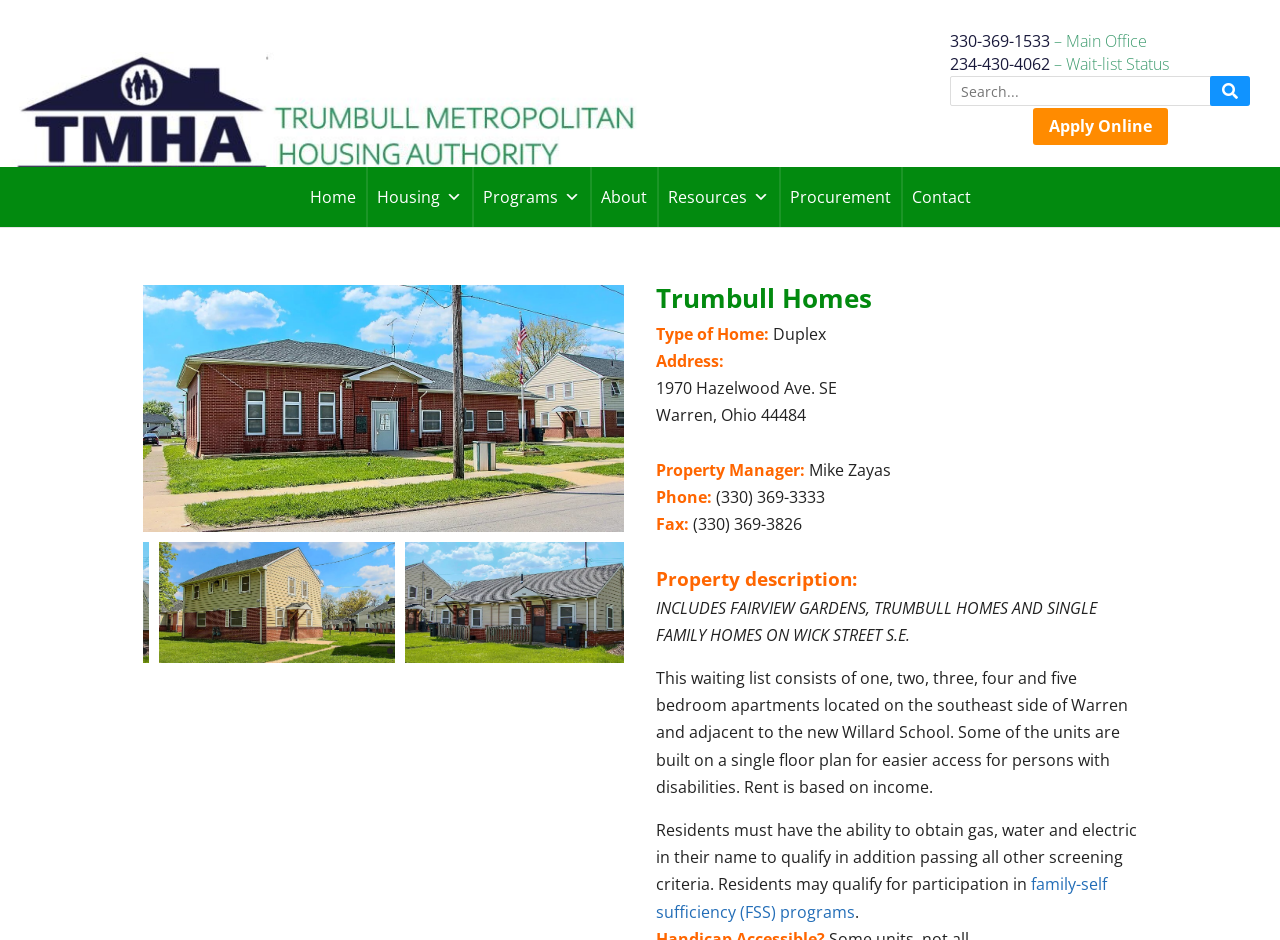Identify the bounding box coordinates of the HTML element based on this description: "About".

[0.461, 0.177, 0.513, 0.241]